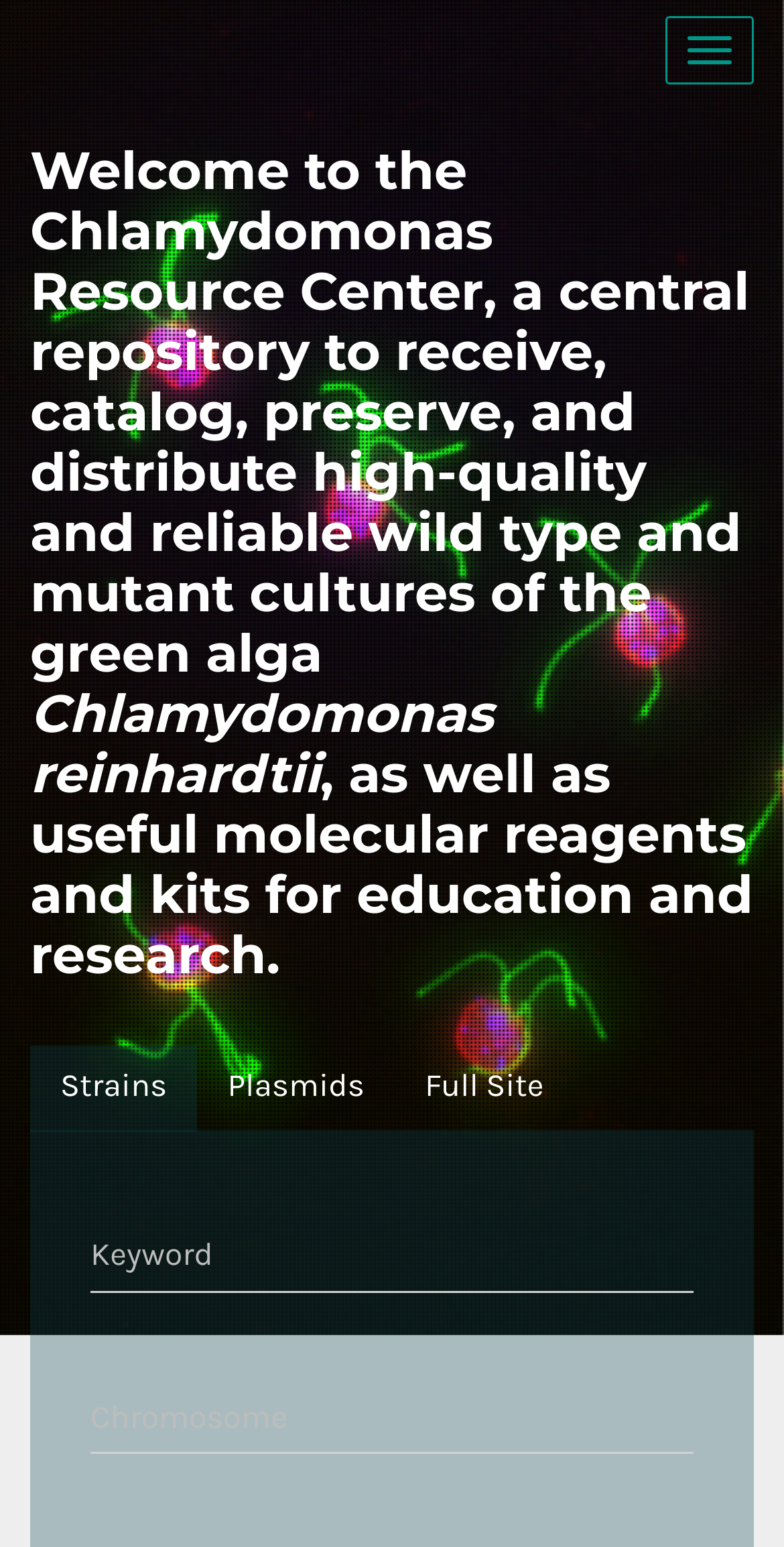Please analyze the image and give a detailed answer to the question:
What is the label of the combobox below the search box?

Below the search box, there is a combobox with a label 'Chromosome', which suggests that users can select a specific chromosome related to Chlamydomonas reinhardtii.